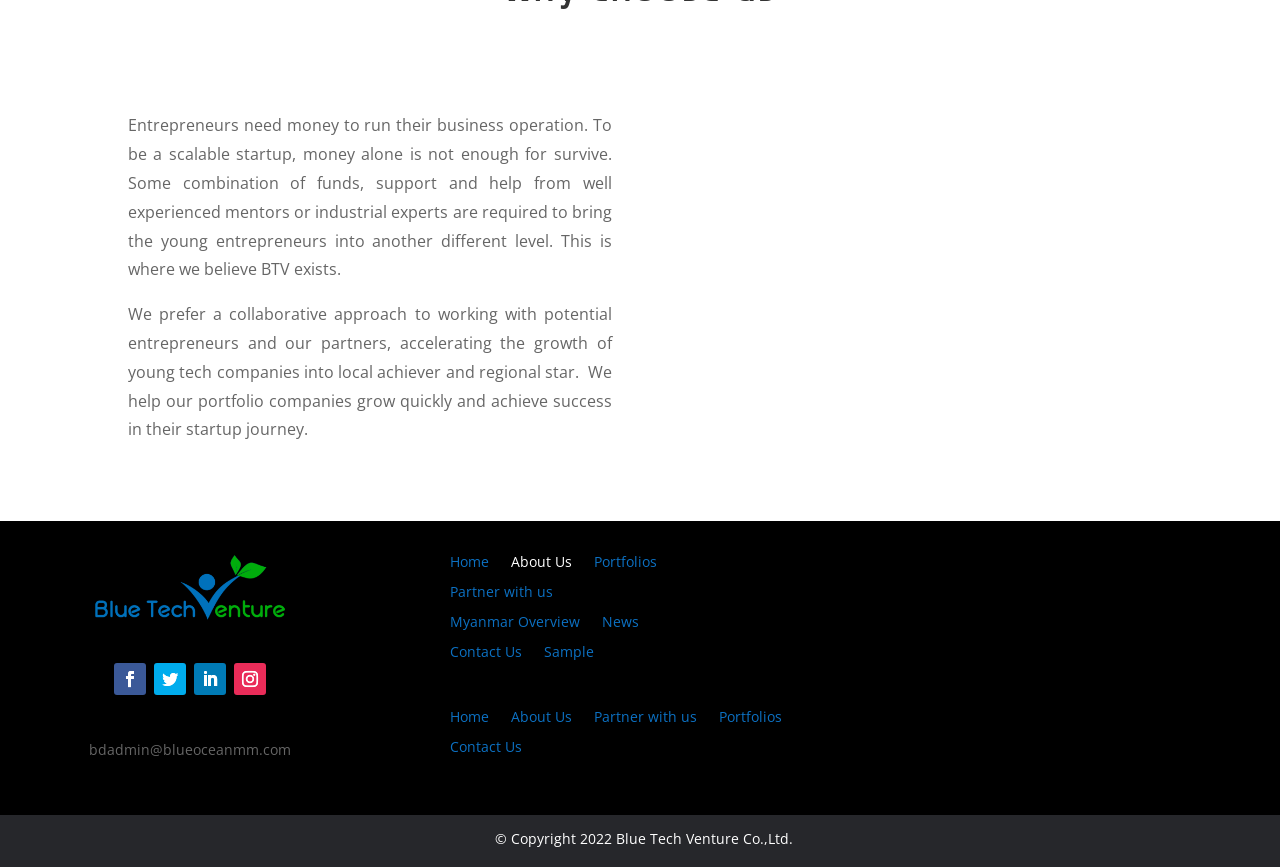How many navigation links are there?
Kindly offer a detailed explanation using the data available in the image.

There are eight navigation links, including 'Home', 'About Us', 'Portfolios', 'Partner with us', 'Myanmar Overview', 'News', 'Contact Us', and 'Sample', located at the bottom of the page.